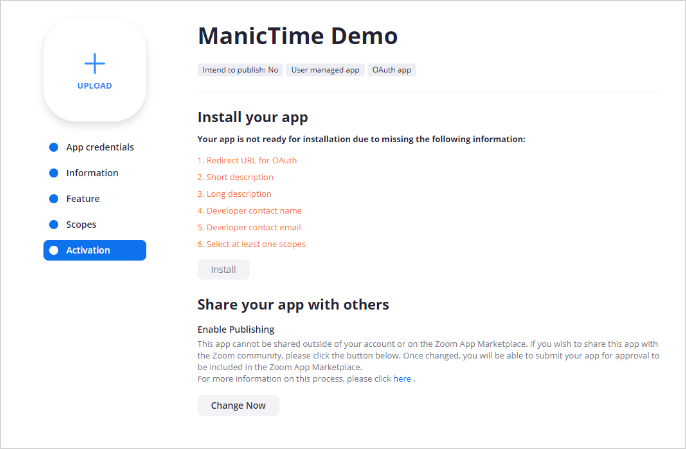Elaborate on all the elements present in the image.

The image showcases the interface of the "ManicTime Demo" application, designed to assist users in setting up their app on the Zoom developer platform. It displays a prominent section titled "Install your app" with a warning message indicating that the app is not ready for installation due to missing essential information. The items listed include a "Redirect URL for OAuth," "Short description," "Long description," "Developer contact name," "Developer contact email," and the requirement to "Select at least one scope."

To the left, there are navigation options, including "App credentials," "Information," "Feature," "Scopes," and the currently selected "Activation" tab, visually indicating the user's current context. Additionally, the image contains buttons for installation and sharing functionality, with a section titled "Share your app with others" encouraging users to enable publishing. This graphic serves as a comprehensive guide for users to ensure they provide all necessary details for app deployment on the Zoom platform.